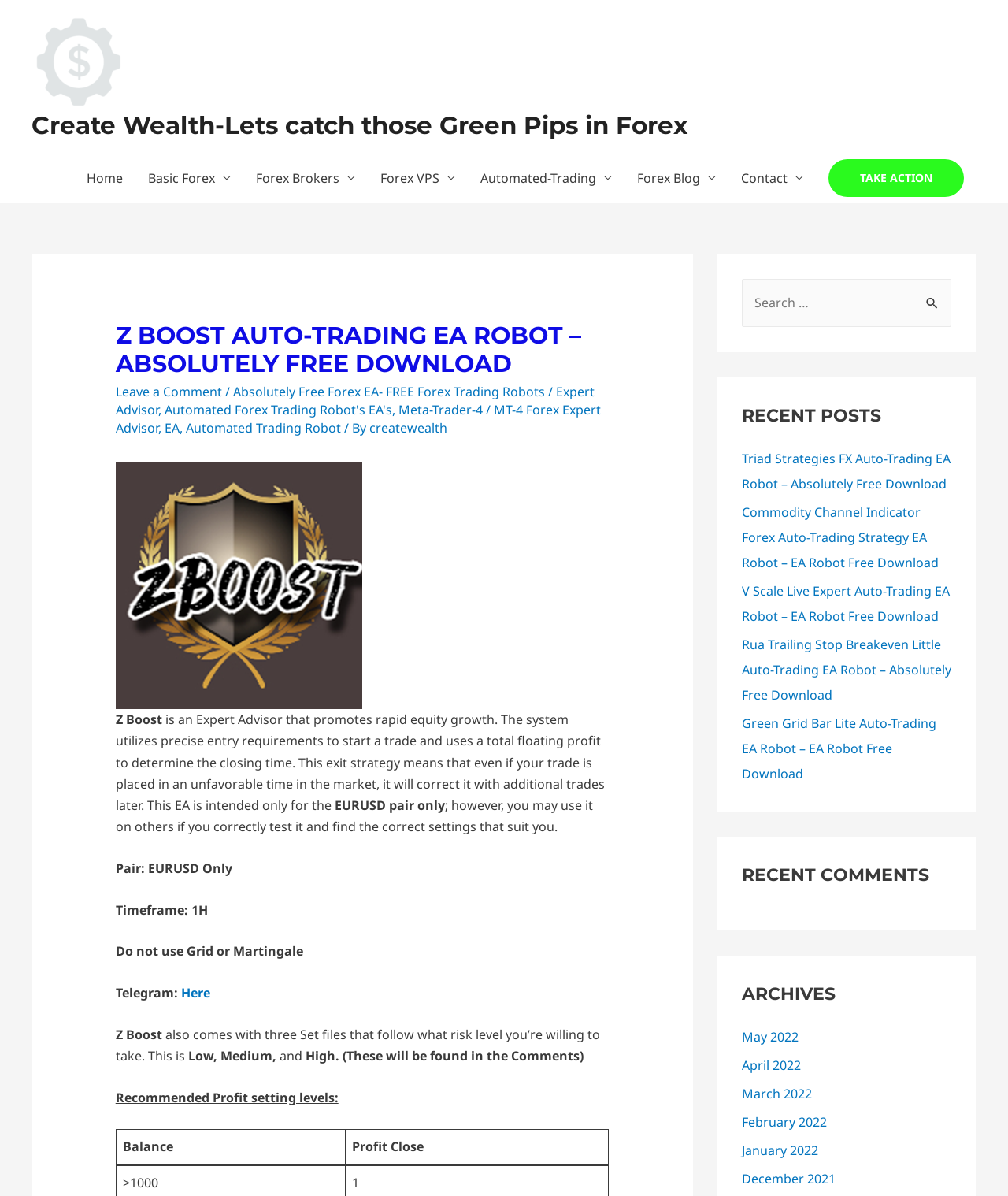Pinpoint the bounding box coordinates of the clickable area needed to execute the instruction: "Read the recent post 'Triad Strategies FX Auto-Trading EA Robot – Absolutely Free Download'". The coordinates should be specified as four float numbers between 0 and 1, i.e., [left, top, right, bottom].

[0.736, 0.376, 0.943, 0.412]